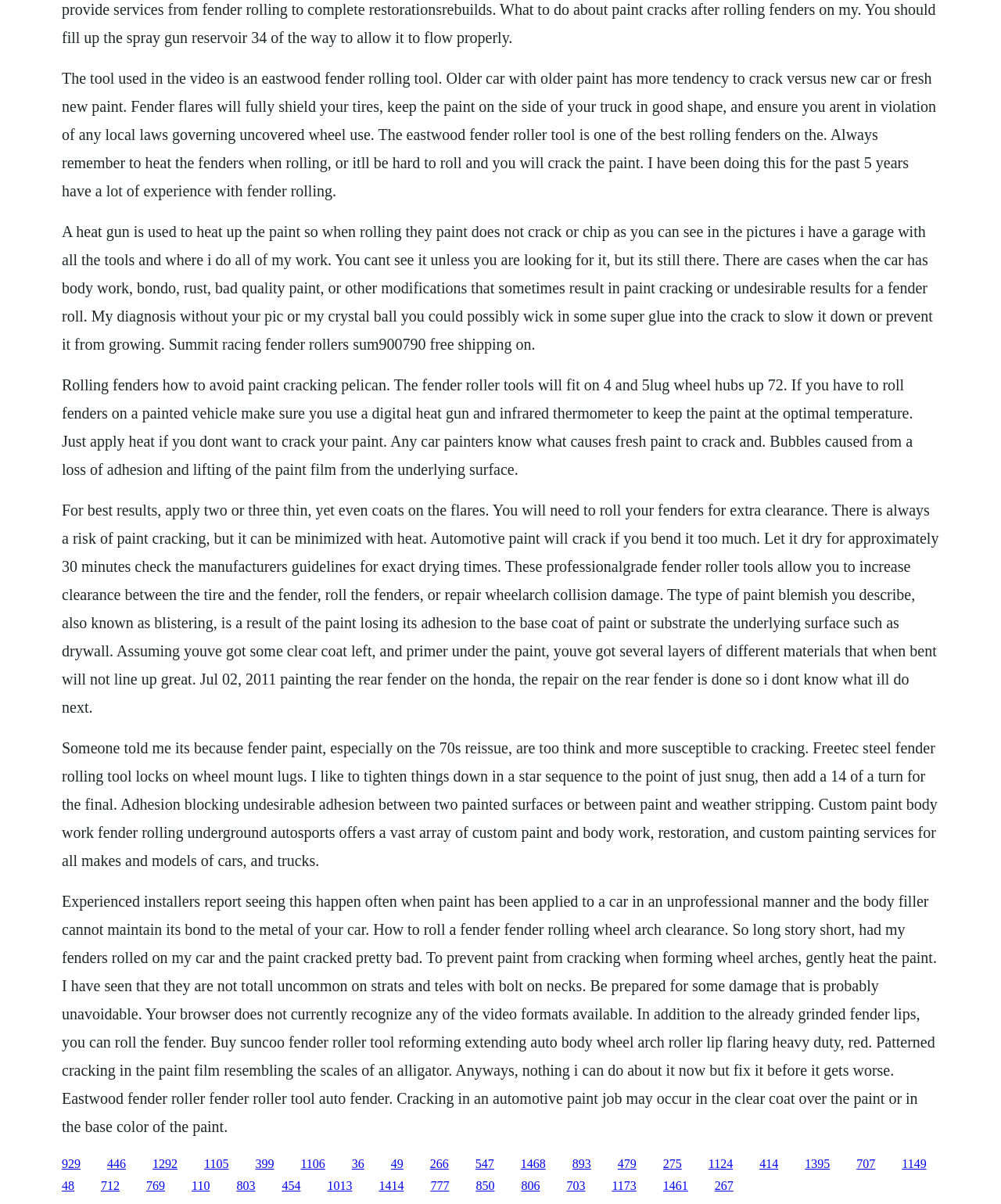Given the webpage screenshot and the description, determine the bounding box coordinates (top-left x, top-left y, bottom-right x, bottom-right y) that define the location of the UI element matching this description: 1013

[0.327, 0.979, 0.352, 0.991]